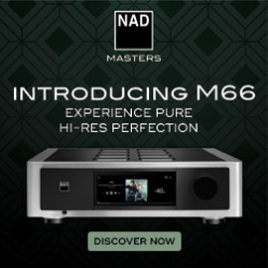Explain the image with as much detail as possible.

The image showcases the NAD Masters M66, an audio component that embodies high-resolution audio perfection. Featuring a sleek, modern design with a refined silver and black color scheme, the M66 is highlighted with a prominent display screen that provides essential information and controls. The text accompanying the image invites viewers to "Discover Now," emphasizing the innovative qualities of this product. The backdrop, decorated with a sophisticated geometric pattern, enhances the overall luxurious aesthetic, aligning with NAD's reputation for quality and performance in high-end audio equipment.